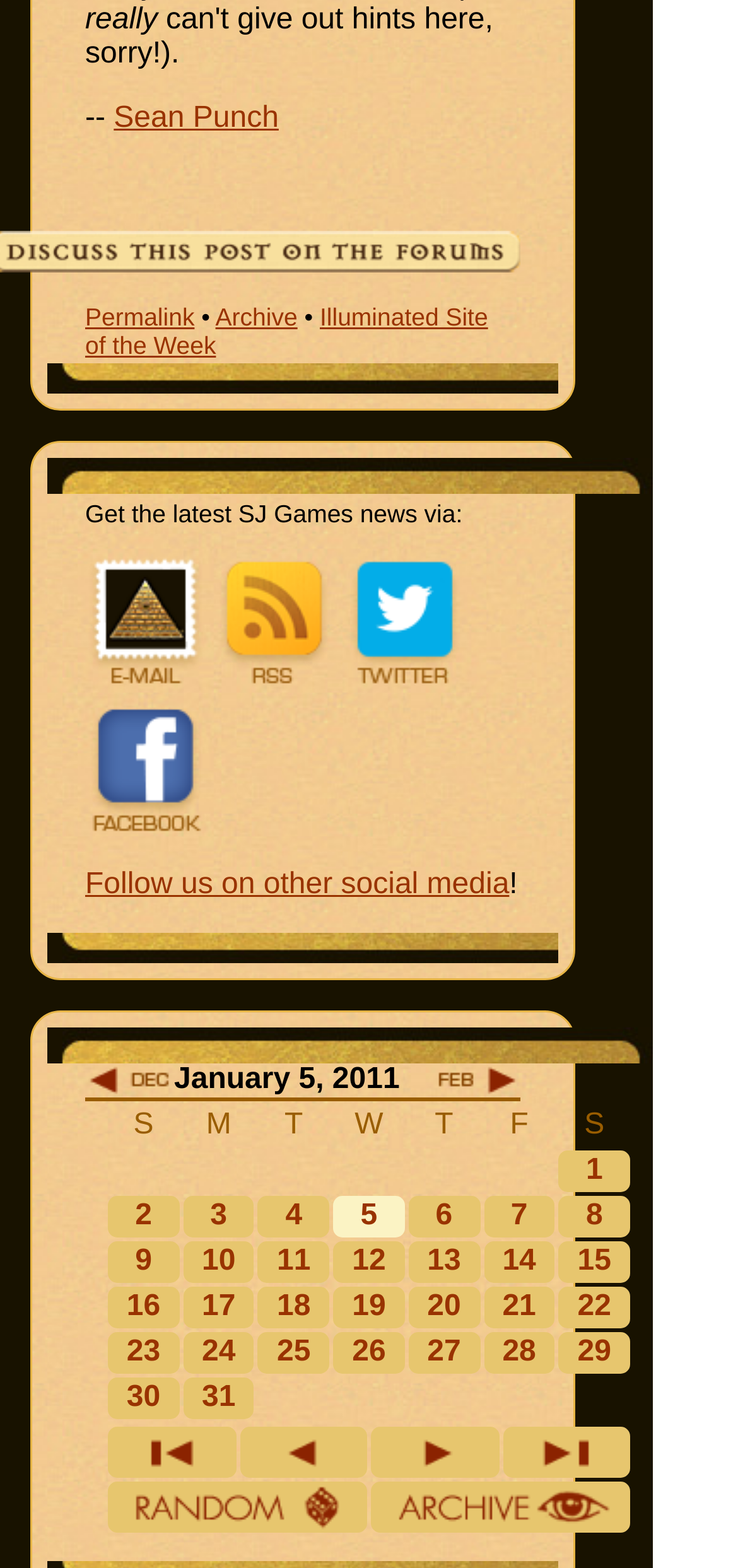Respond concisely with one word or phrase to the following query:
What is the date of the latest article?

January 5, 2011